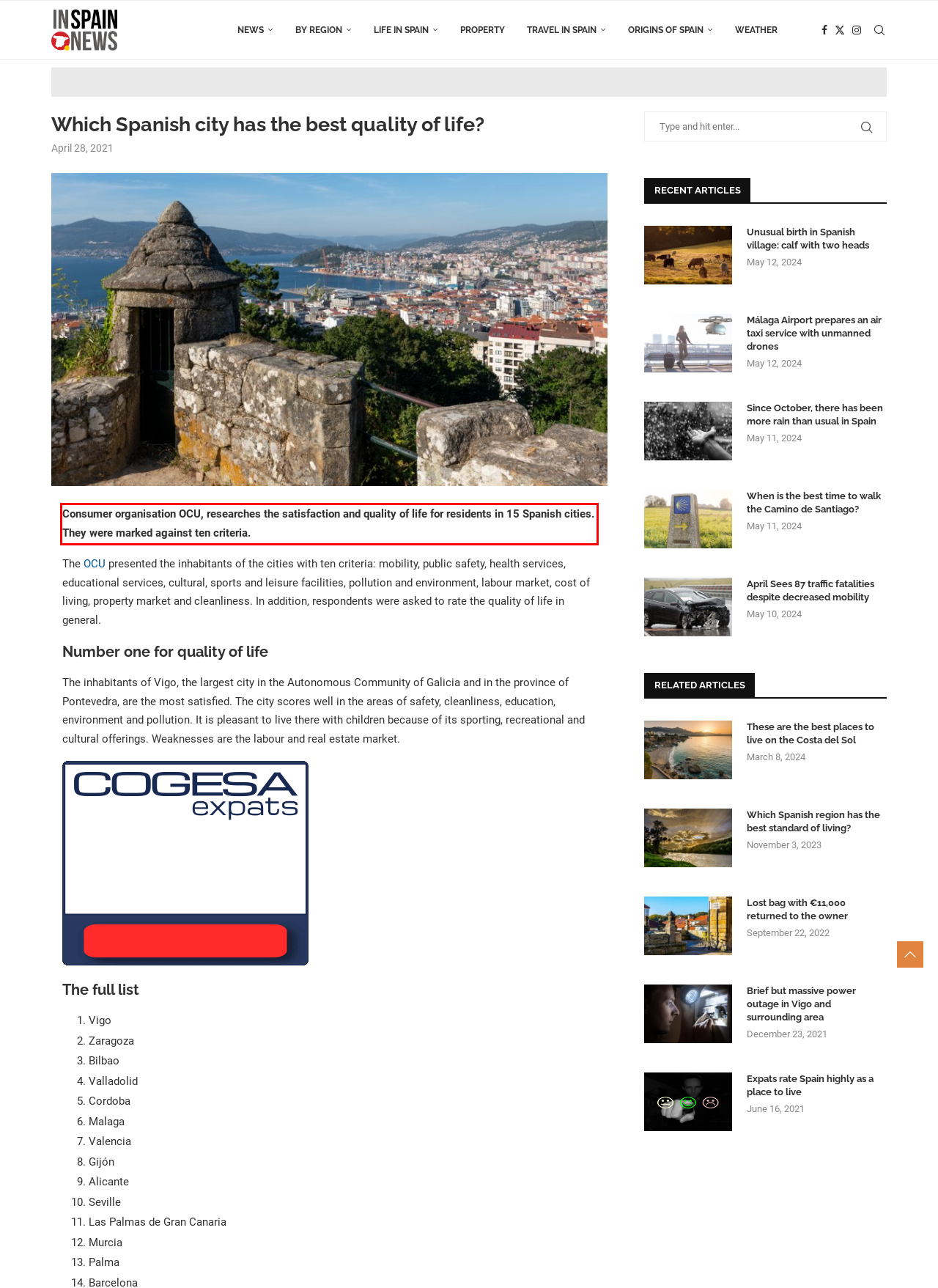You have a screenshot with a red rectangle around a UI element. Recognize and extract the text within this red bounding box using OCR.

Consumer organisation OCU, researches the satisfaction and quality of life for residents in 15 Spanish cities. They were marked against ten criteria.